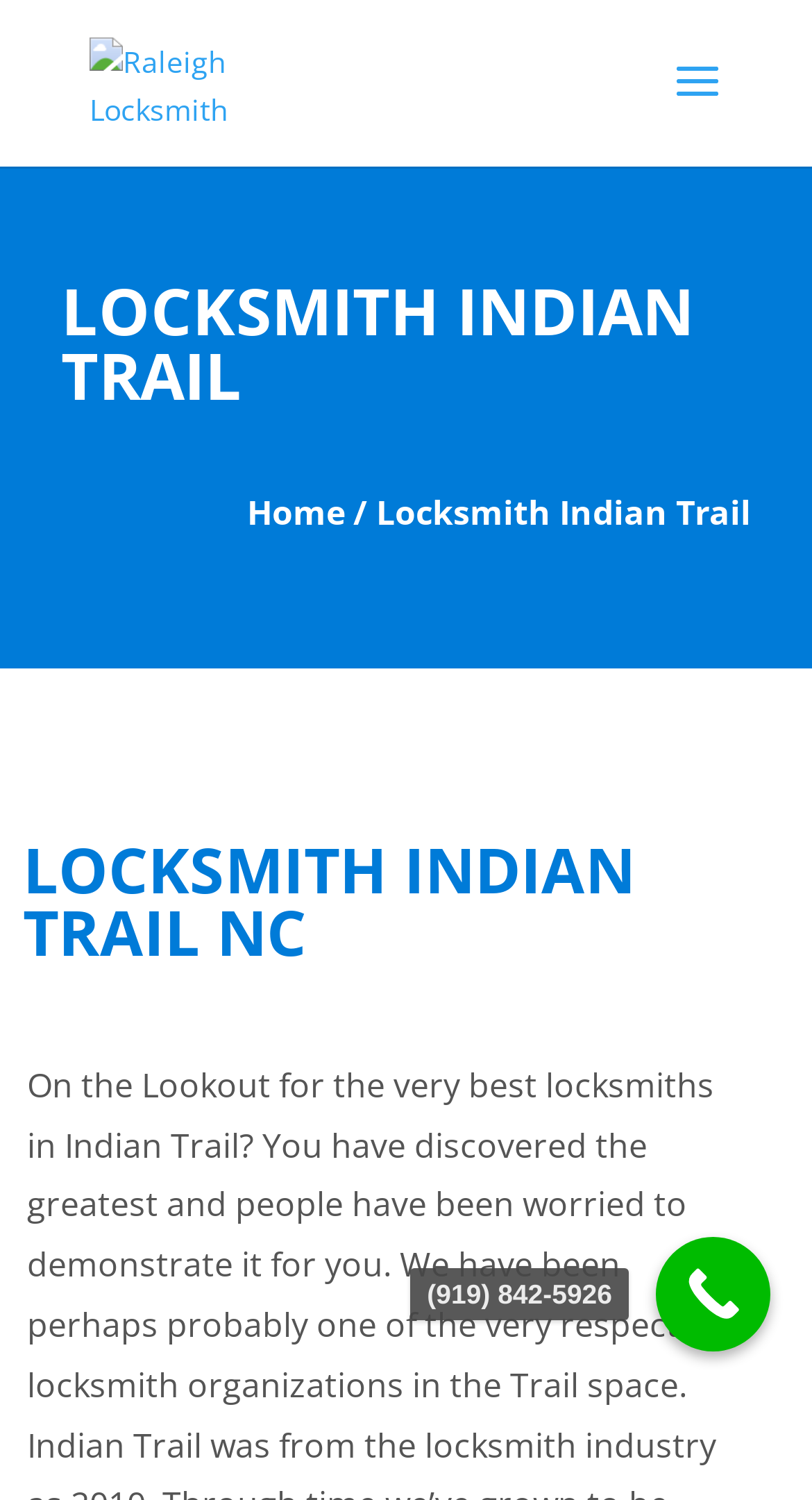Provide your answer in a single word or phrase: 
What is the name of the locksmith group?

Raleigh Locksmith Group